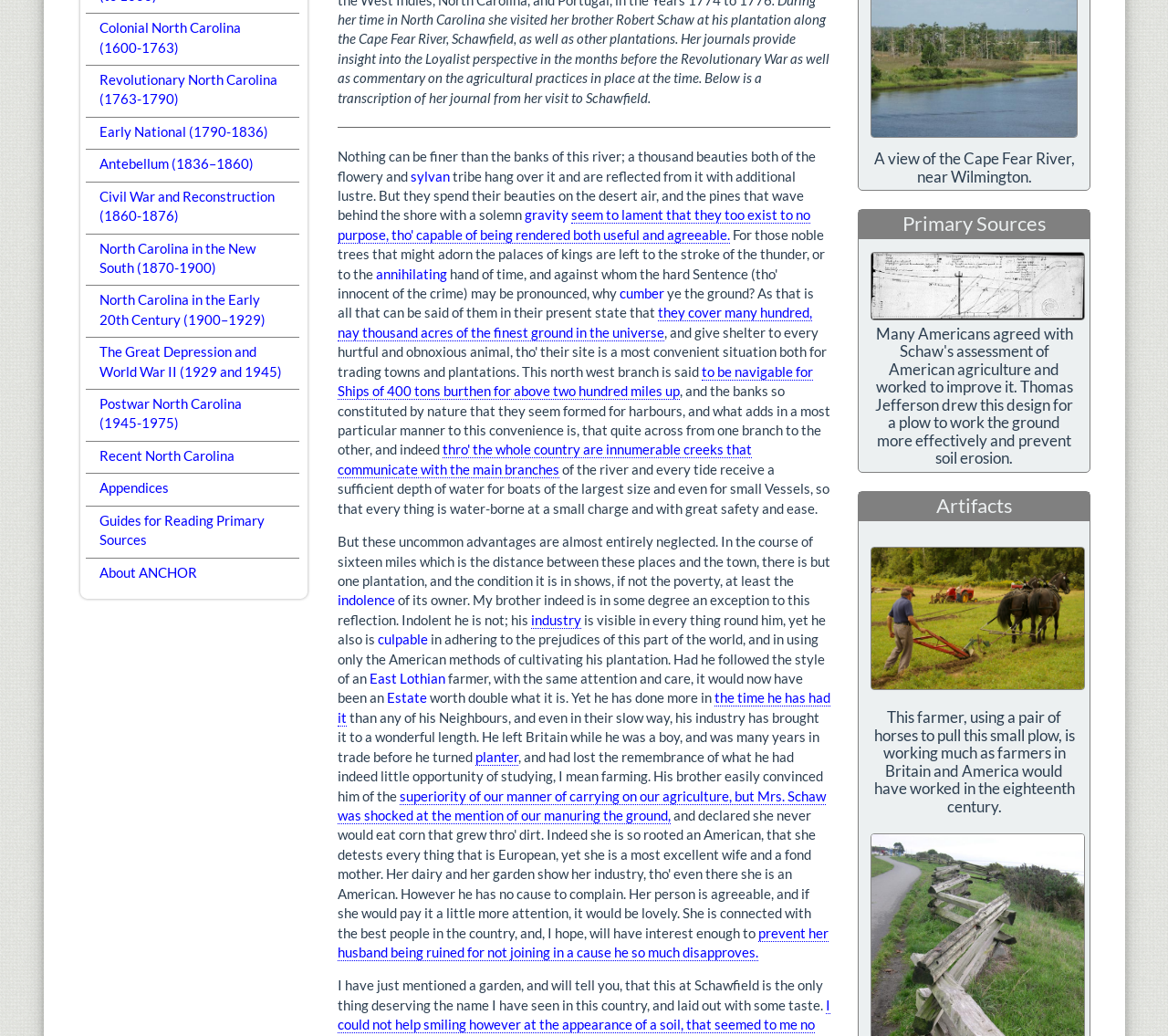Find the bounding box of the element with the following description: "kelvinaurelians". The coordinates must be four float numbers between 0 and 1, formatted as [left, top, right, bottom].

None